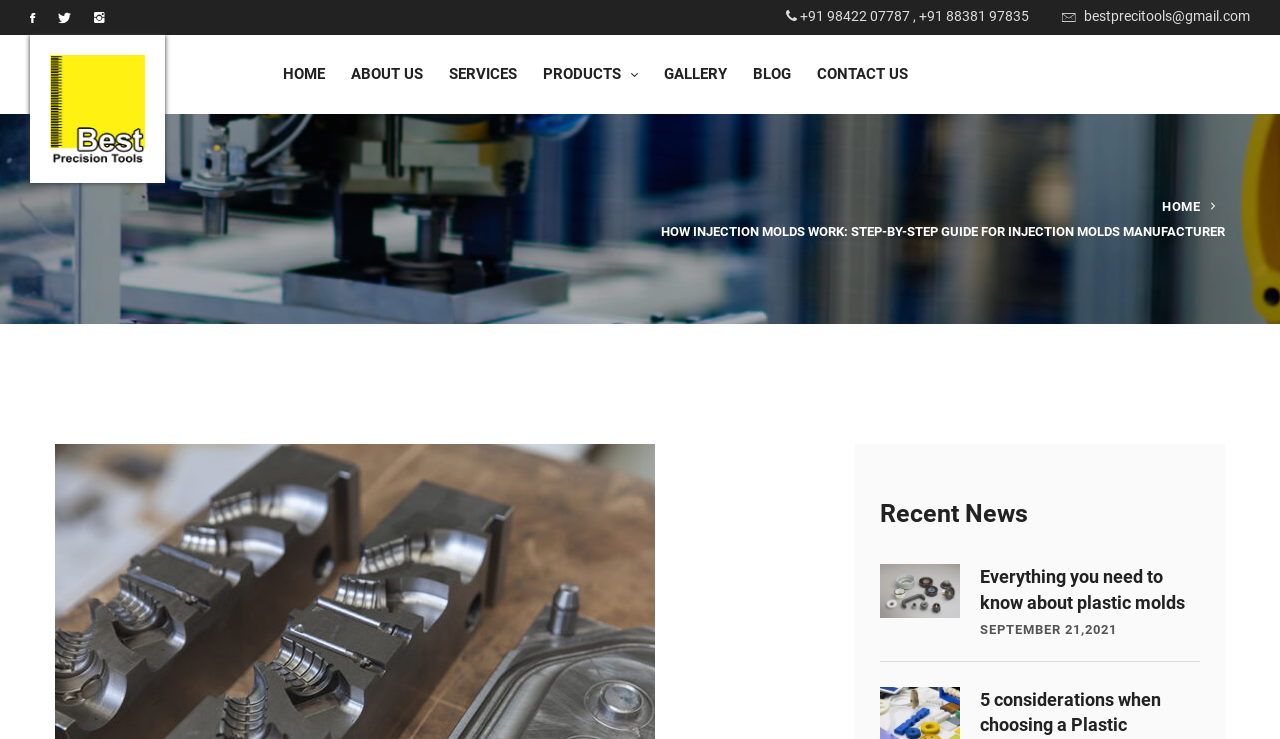What is the email address of the company?
Answer the question in as much detail as possible.

I found the email address of the company by looking at the link with the OCR text ' bestprecitools@gmail.com', which is located at the top right corner of the webpage.